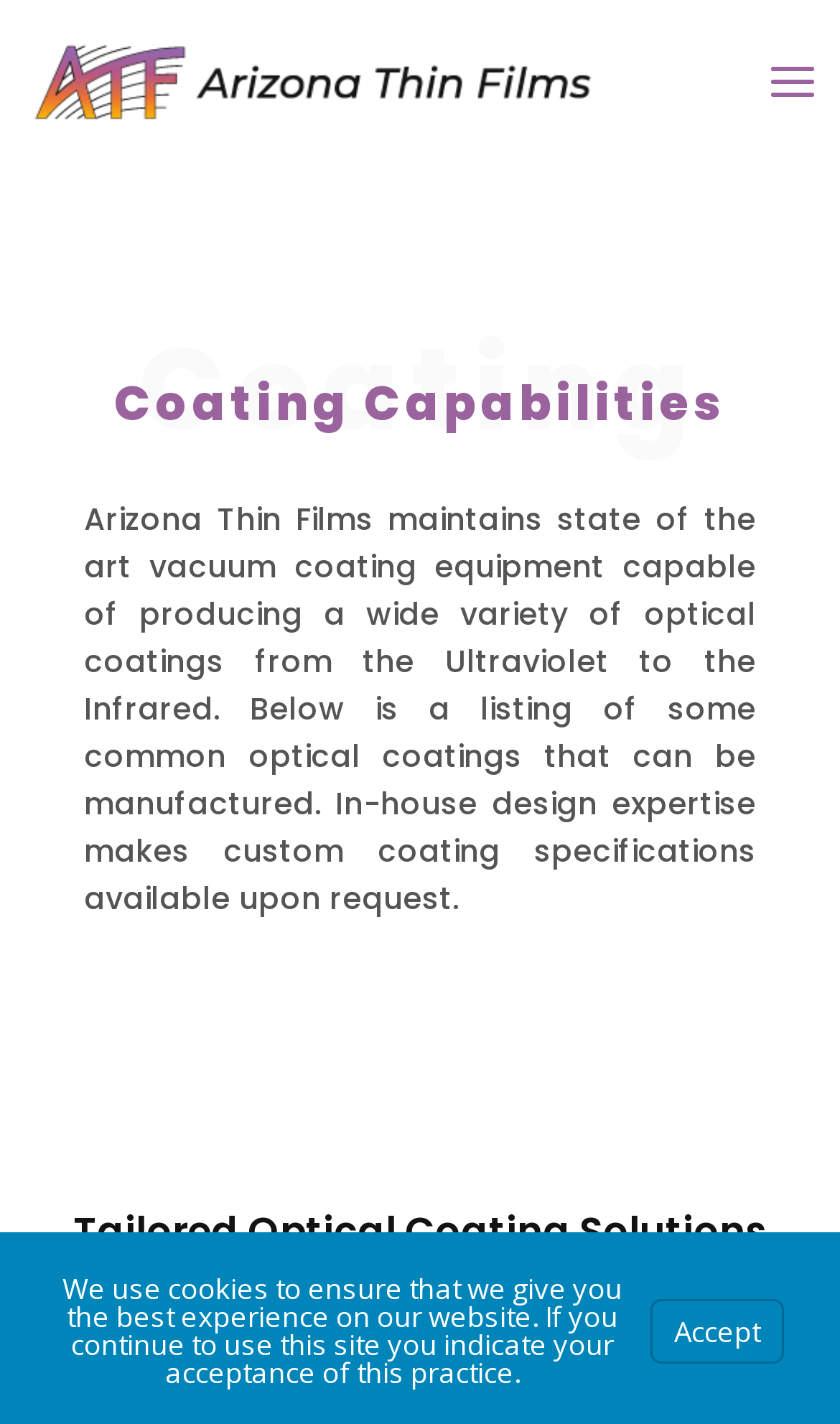Examine the image and give a thorough answer to the following question:
What type of equipment does Arizona Thin Films maintain?

Based on the webpage content, specifically the text 'Arizona Thin Films maintains state of the art vacuum coating equipment capable of producing a wide variety of optical coatings...', it is clear that Arizona Thin Films maintains vacuum coating equipment.